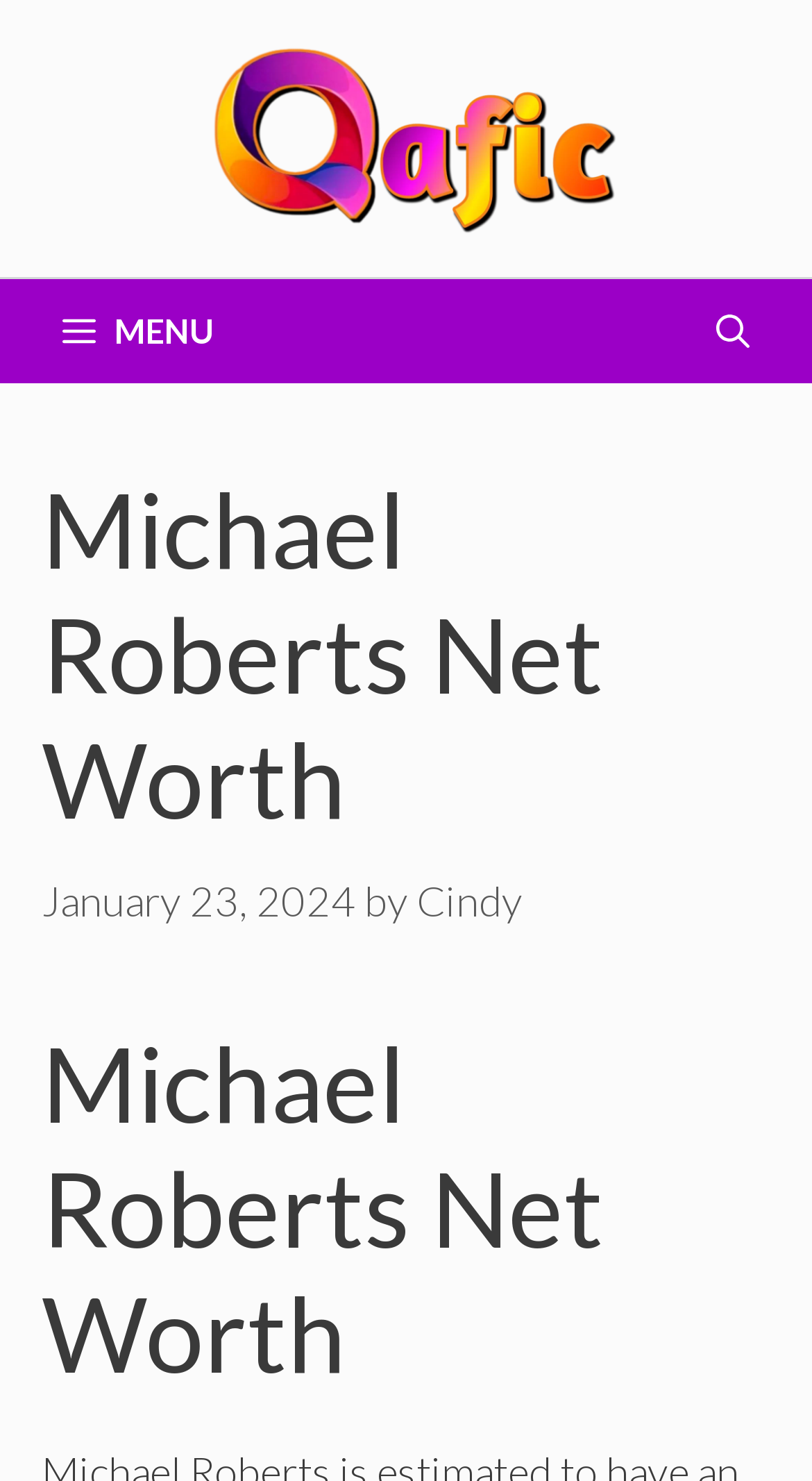Describe in detail what you see on the webpage.

The webpage is about Michael Roberts' net worth, estimated to be $10 Million due to his successful literary works. At the top of the page, there is a banner with the site's name "Qafic" and an image of the same name. Below the banner, there is a primary navigation section with a "MENU" button on the left and a "Open Search Bar" link on the right.

The main content of the page is divided into two sections. The first section has a heading "Michael Roberts Net Worth" and displays the date "January 23, 2024" below it. The author of the article, "Cindy", is credited next to the date. The second section, located below the first one, has another heading with the same title "Michael Roberts Net Worth".